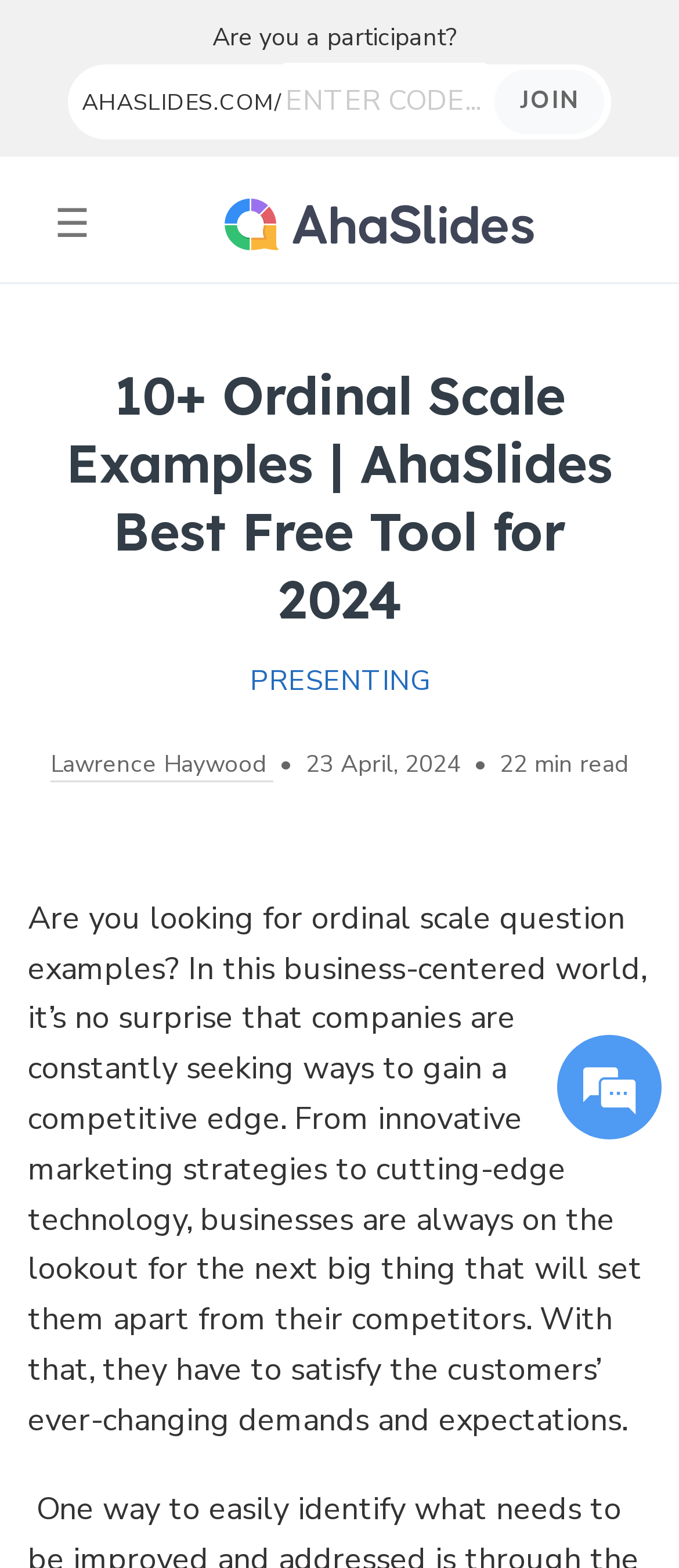Illustrate the webpage's structure and main components comprehensively.

The webpage is about ordinal scale examples and its application in daily life, with a focus on AhaSlides as a free tool. At the top, there is a header section with a logo of AhaSlides, accompanied by a navigation button represented by a hamburger icon. Below the header, there is a prominent heading that reads "10+ Ordinal Scale Examples | AhaSlides Best Free Tool for 2024".

On the left side, there is a section that appears to be a login or registration area, with a text "Are you a participant?" followed by a text box to enter a code and a "JOIN" button. 

On the right side of the page, there is a section with links to "PRESENTING" and "Lawrence Haywood", along with some metadata, including a date "23 April, 2024" and an estimated reading time of "22 min read".

The main content of the page starts below this section, with a long paragraph of text that discusses the importance of ordinal scale questions in a business-centered world. The text is divided into several sections, with some emphasized parts. There are no images in the main content area, but there is a logo of AhaSlides at the top.